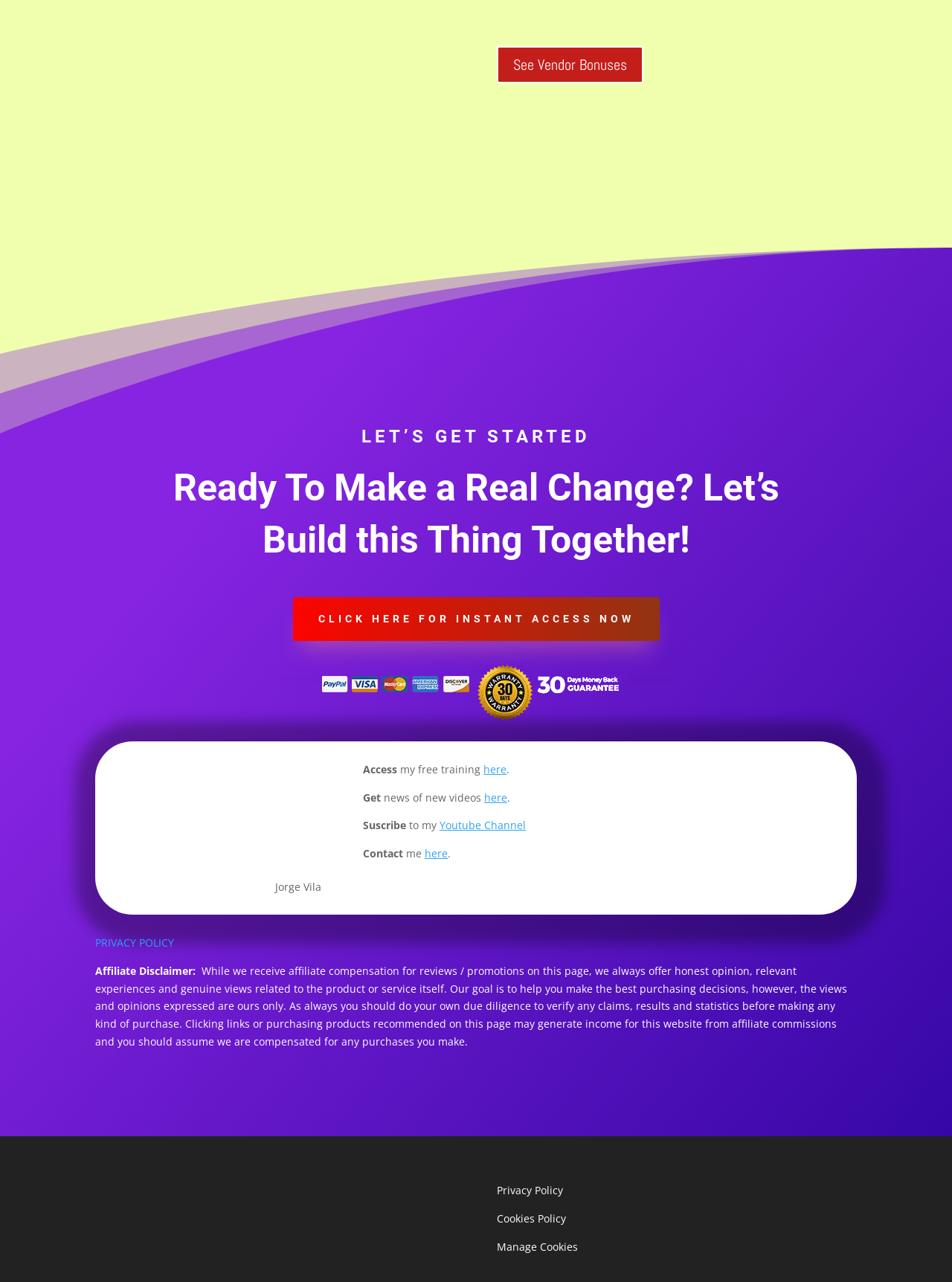Answer the question below with a single word or a brief phrase: 
What is the purpose of the link 'Youtube Channel'?

To subscribe to the channel